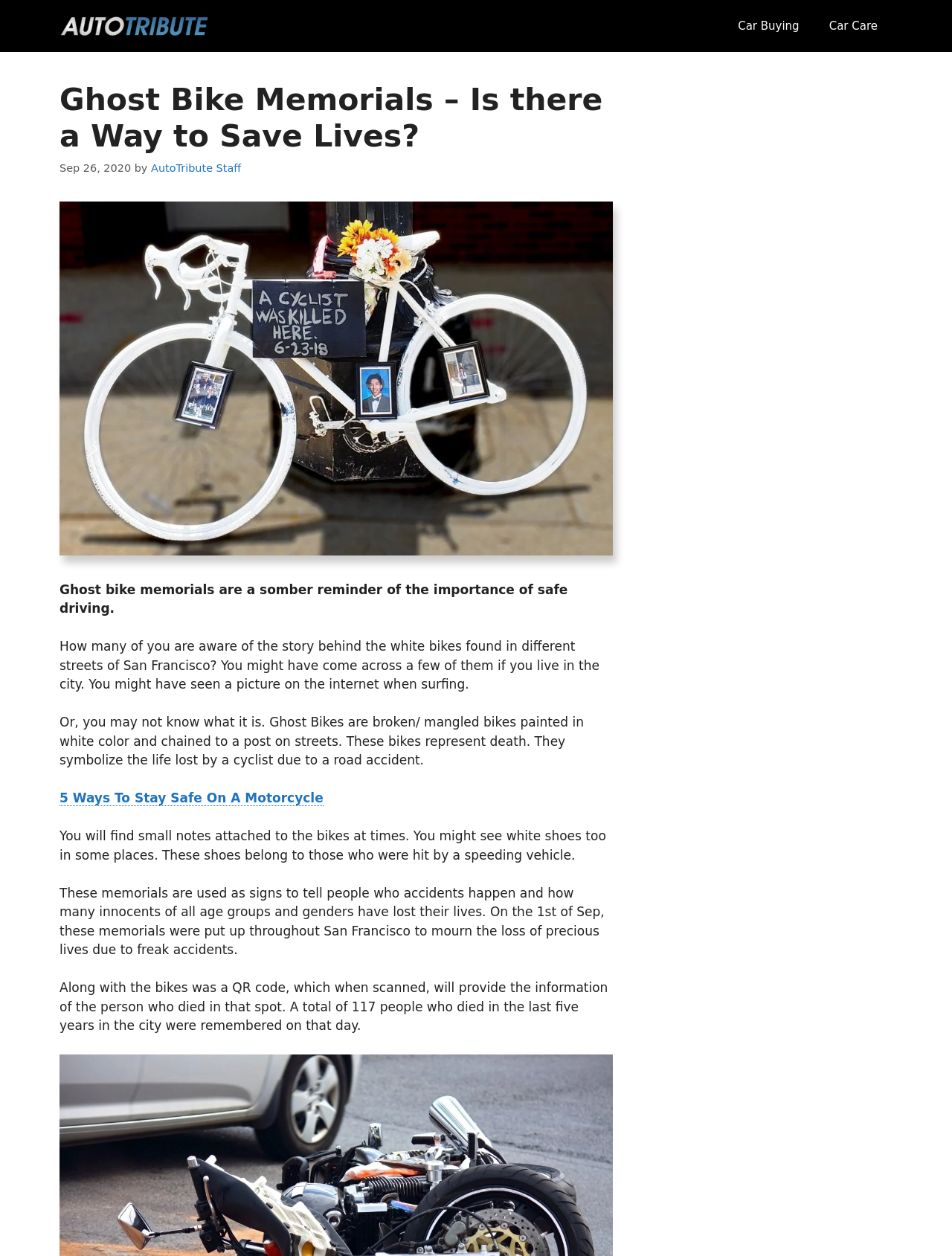How many people were remembered on September 1st?
Refer to the image and give a detailed answer to the query.

According to the webpage, on September 1st, ghost bike memorials were put up throughout San Francisco to mourn the loss of precious lives due to freak accidents, and a total of 117 people who died in the last five years in the city were remembered on that day.